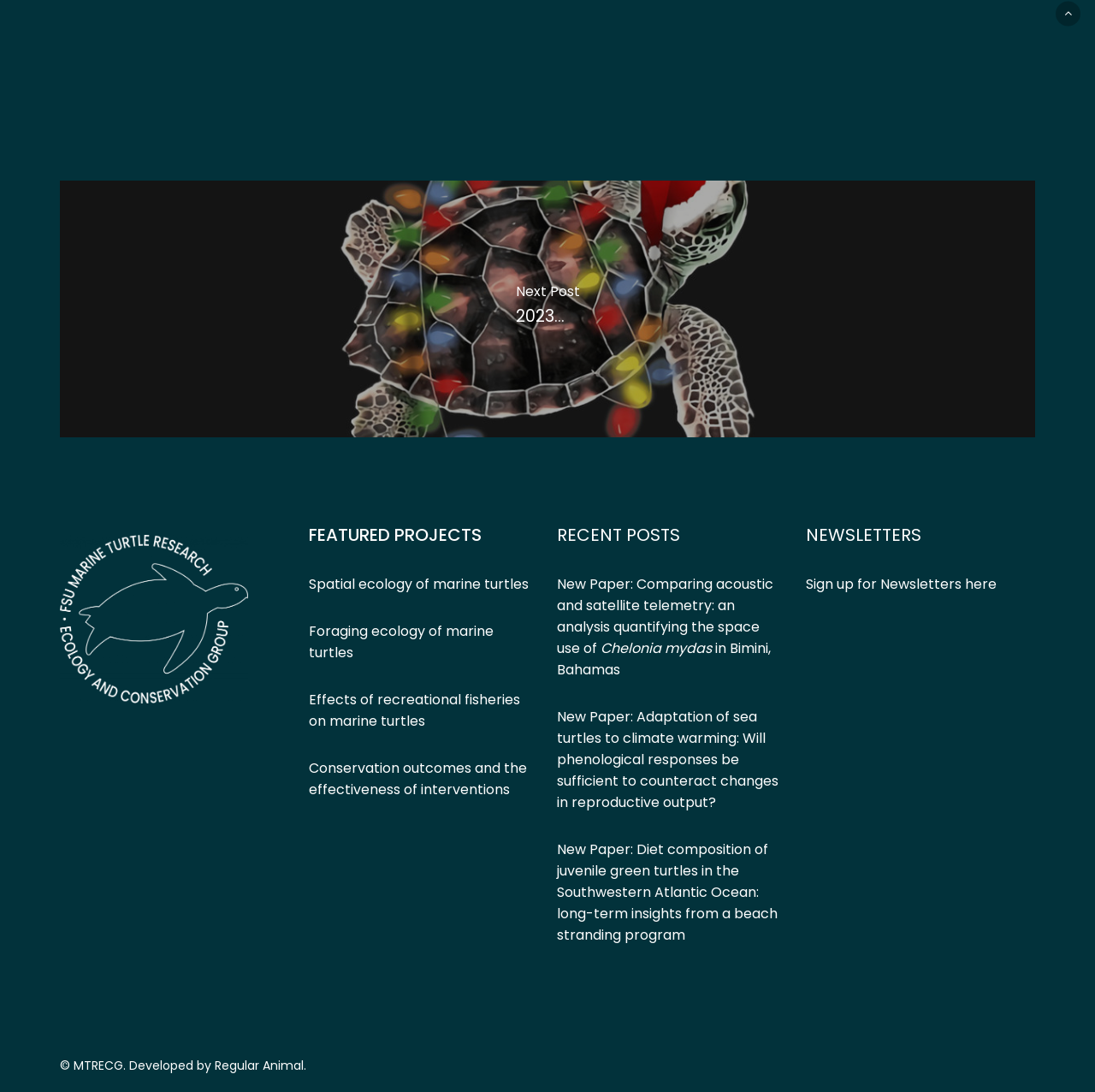Determine the bounding box for the UI element as described: "here". The coordinates should be represented as four float numbers between 0 and 1, formatted as [left, top, right, bottom].

[0.878, 0.526, 0.91, 0.544]